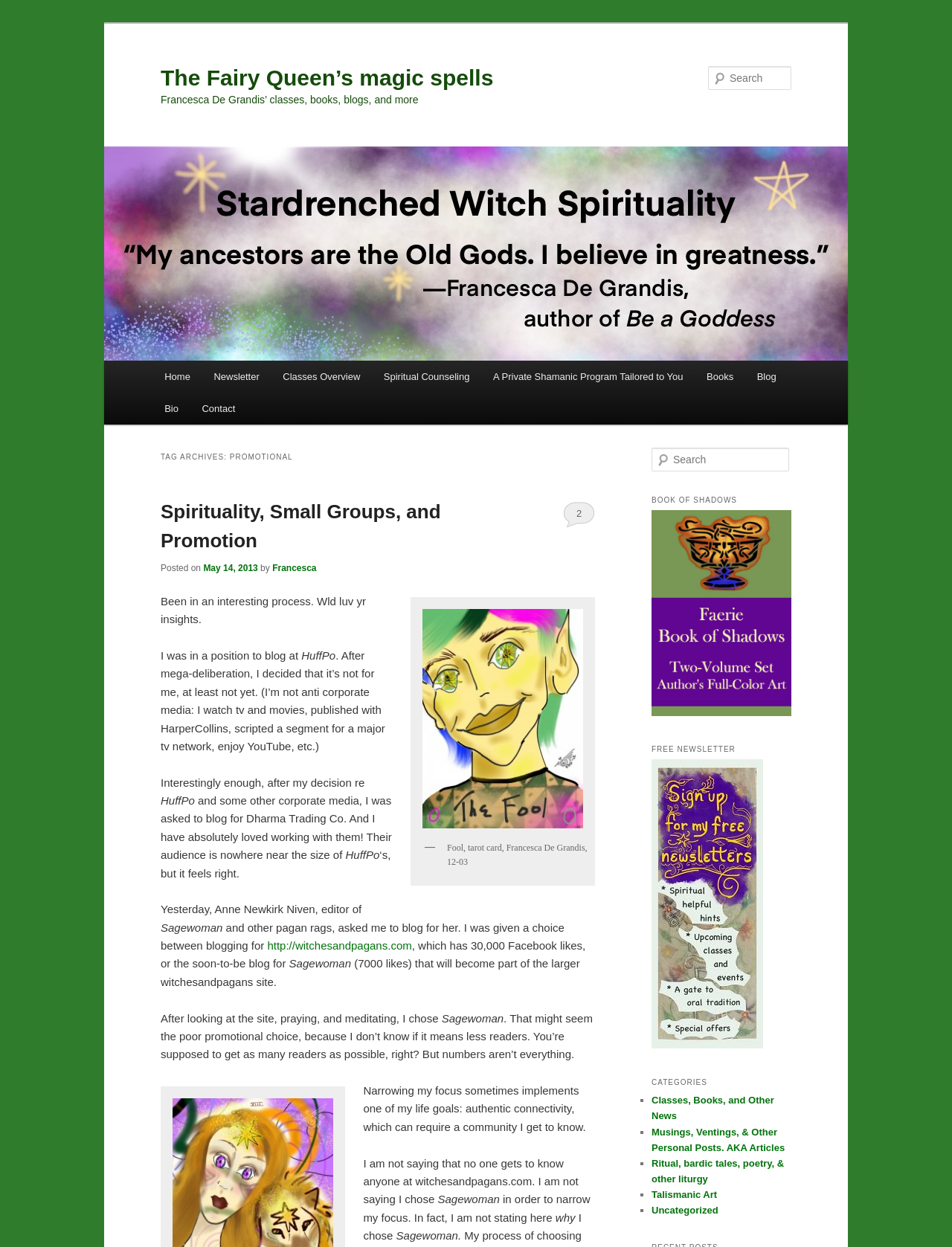Pinpoint the bounding box coordinates of the clickable element needed to complete the instruction: "Read the blog post 'Spirituality, Small Groups, and Promotion'". The coordinates should be provided as four float numbers between 0 and 1: [left, top, right, bottom].

[0.169, 0.401, 0.463, 0.442]